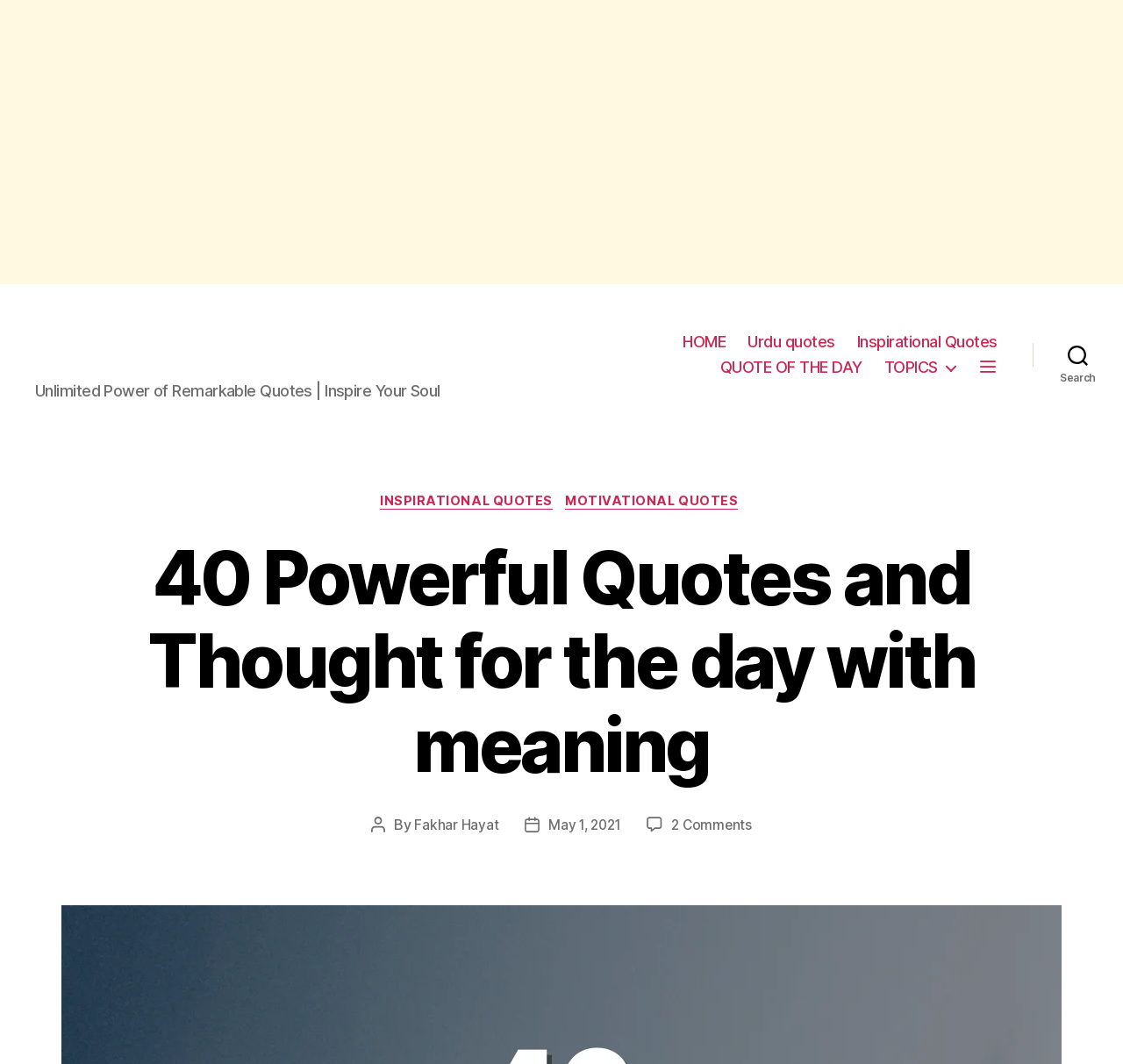Determine the bounding box coordinates for the area you should click to complete the following instruction: "search for quotes".

[0.92, 0.322, 1.0, 0.358]